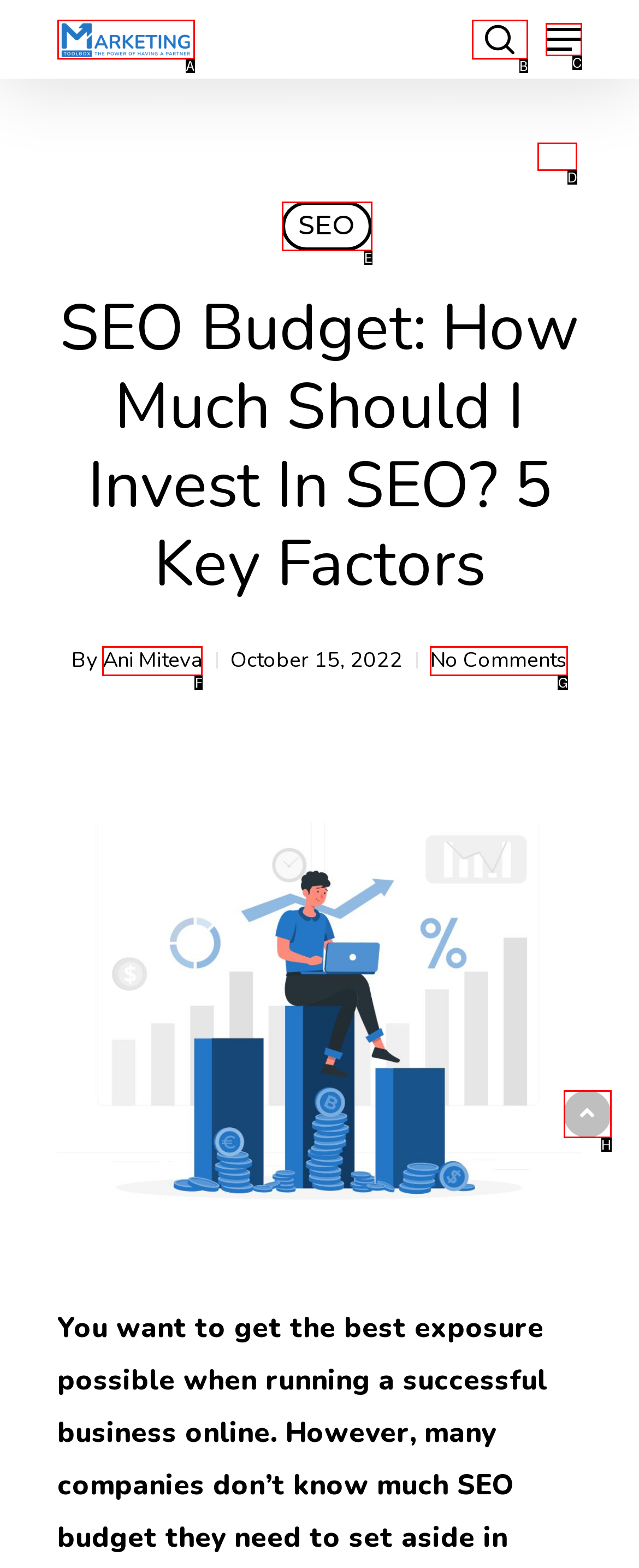Which option corresponds to the following element description: Menu?
Please provide the letter of the correct choice.

C